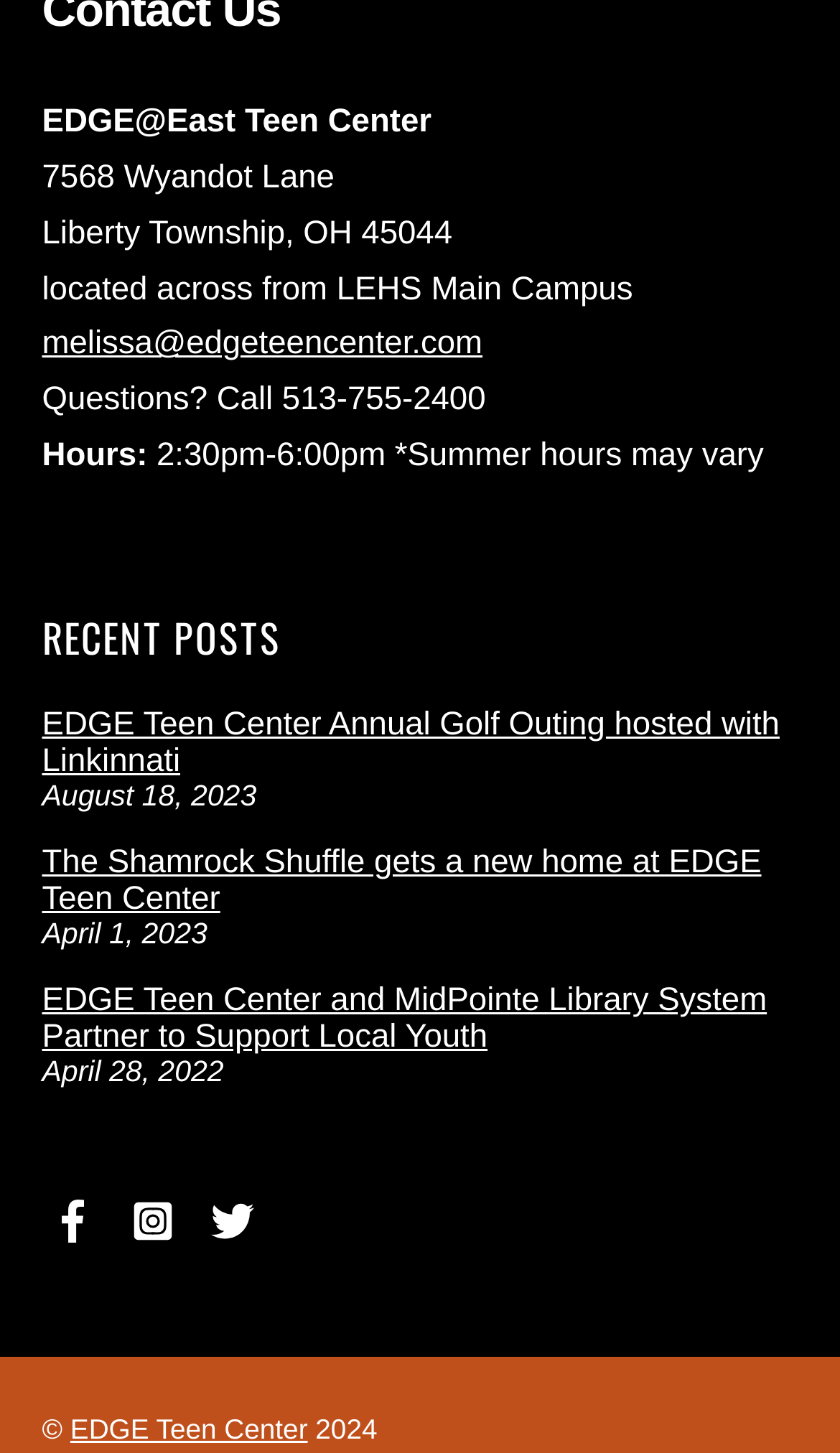Pinpoint the bounding box coordinates of the element you need to click to execute the following instruction: "Open POEMS". The bounding box should be represented by four float numbers between 0 and 1, in the format [left, top, right, bottom].

None